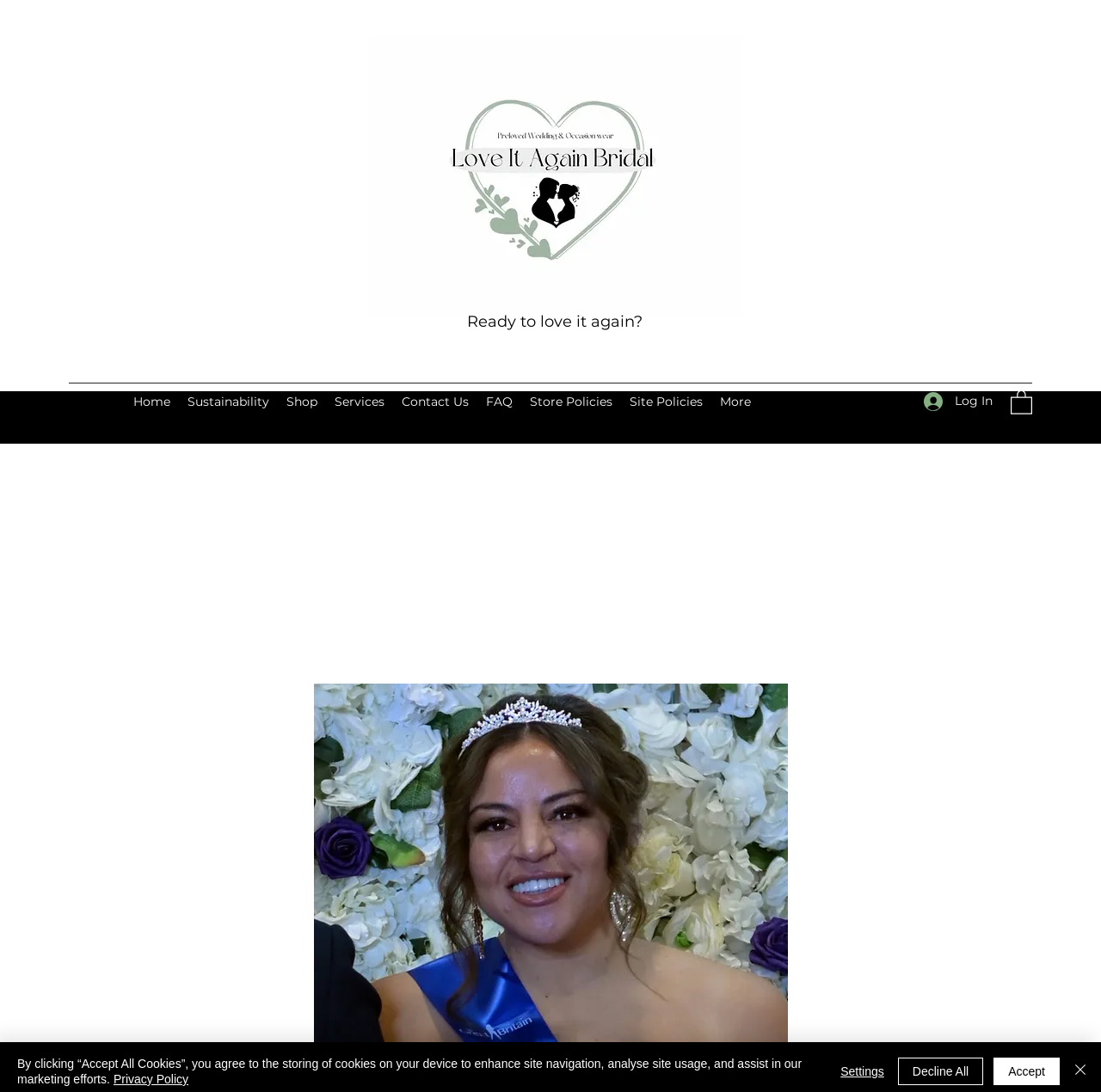What is the purpose of the button with a close icon?
By examining the image, provide a one-word or phrase answer.

To close the popup